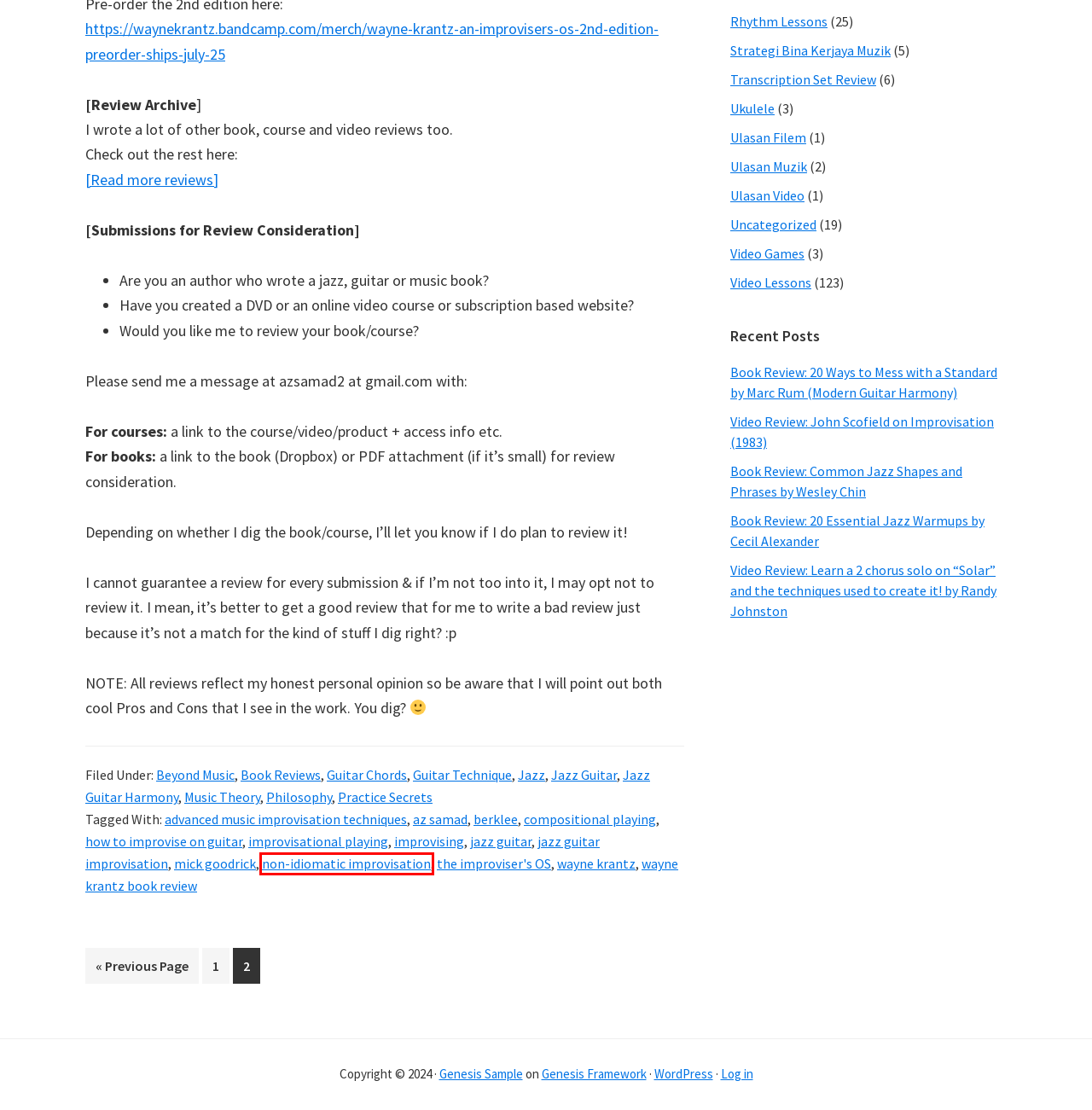Examine the screenshot of a webpage with a red bounding box around a specific UI element. Identify which webpage description best matches the new webpage that appears after clicking the element in the red bounding box. Here are the candidates:
A. the improviser’s OS
B. mick goodrick
C. Ulasan Muzik
D. non-idiomatic improvisation
E. jazz guitar
F. Video Games
G. Genesis Framework – Supports HTML5 & Responsive Design
H. jazz guitar improvisation

D